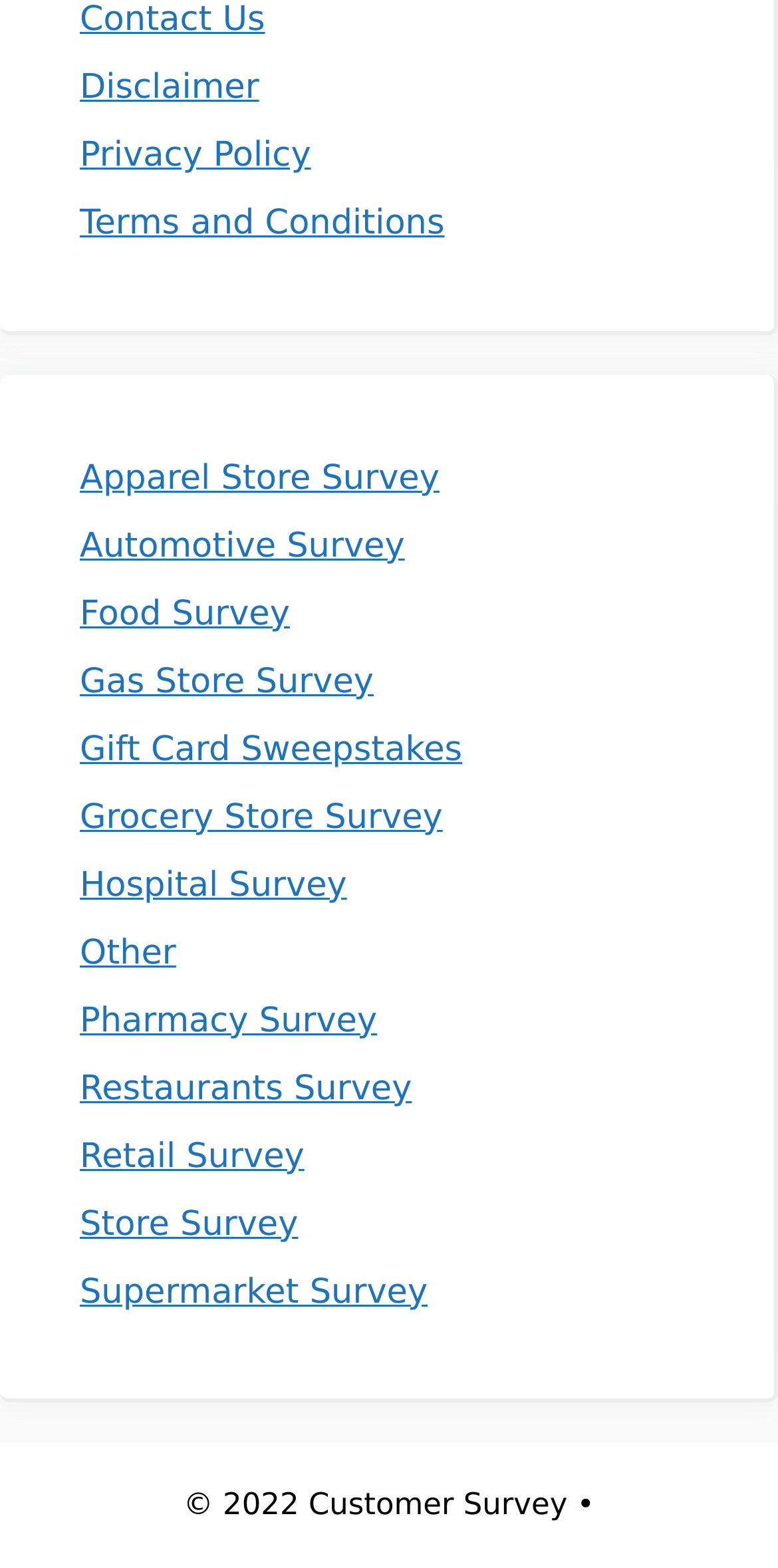Identify the bounding box of the UI element that matches this description: "Apparel Store Survey".

[0.103, 0.292, 0.565, 0.318]